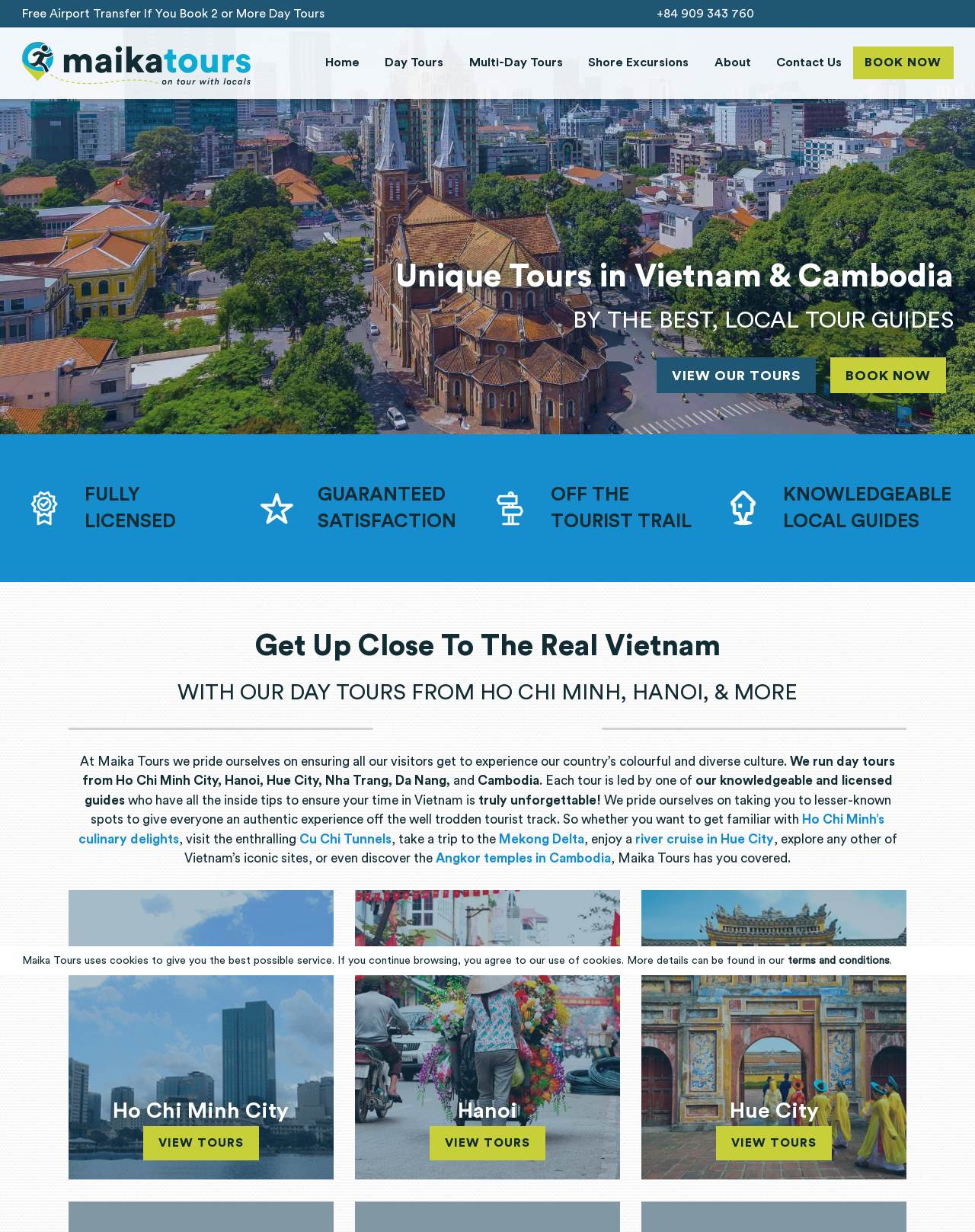Please predict the bounding box coordinates of the element's region where a click is necessary to complete the following instruction: "View day tours in Ho Chi Minh City". The coordinates should be represented by four float numbers between 0 and 1, i.e., [left, top, right, bottom].

[0.386, 0.072, 0.579, 0.099]